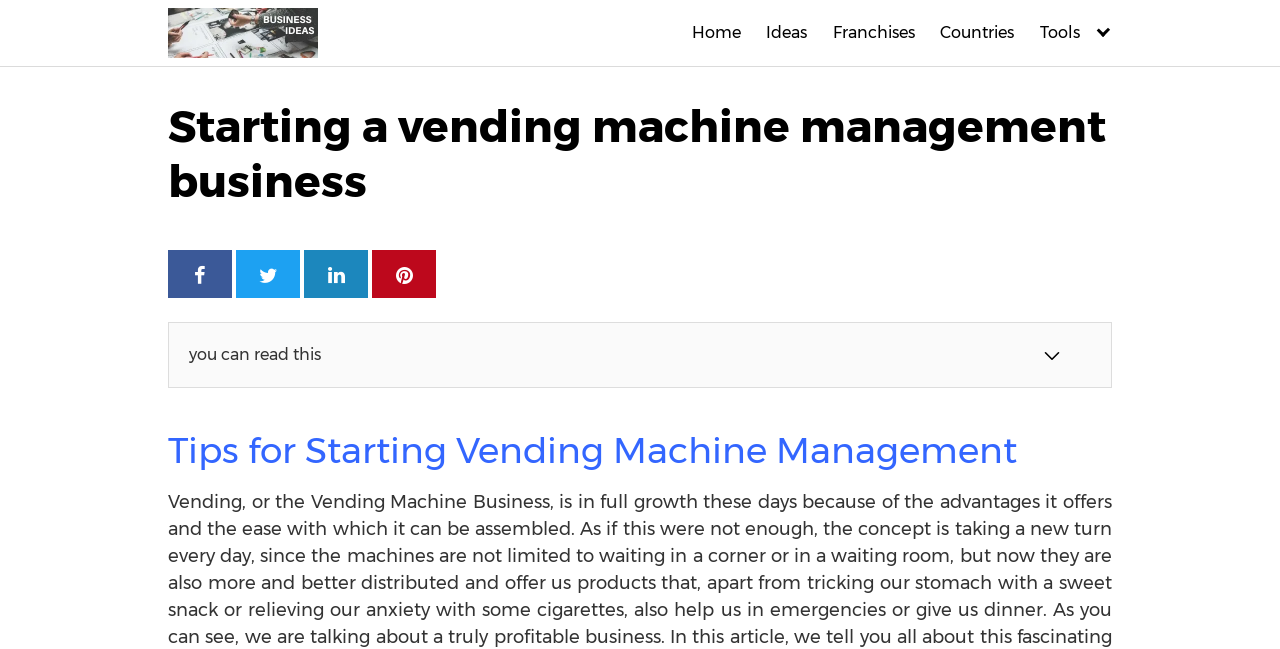Create a detailed summary of the webpage's content and design.

The webpage is about starting a vending machine management business. At the top left corner, there is a logo link. Below the logo, there is a horizontal navigation bar with five links: Home, Ideas, Franchises, Countries, and Tools. 

The main content of the webpage is divided into two sections. The first section has a heading that reads "Starting a vending machine management business" and is located at the top center of the page. 

Below the heading, there are four social media links, each represented by an icon, aligned horizontally. 

Further down, there is a static text that reads "you can read this" and a checkbox with an image to its right. 

The second section of the main content has a heading that reads "Tips for Starting Vending Machine Management" and is located at the bottom center of the page.